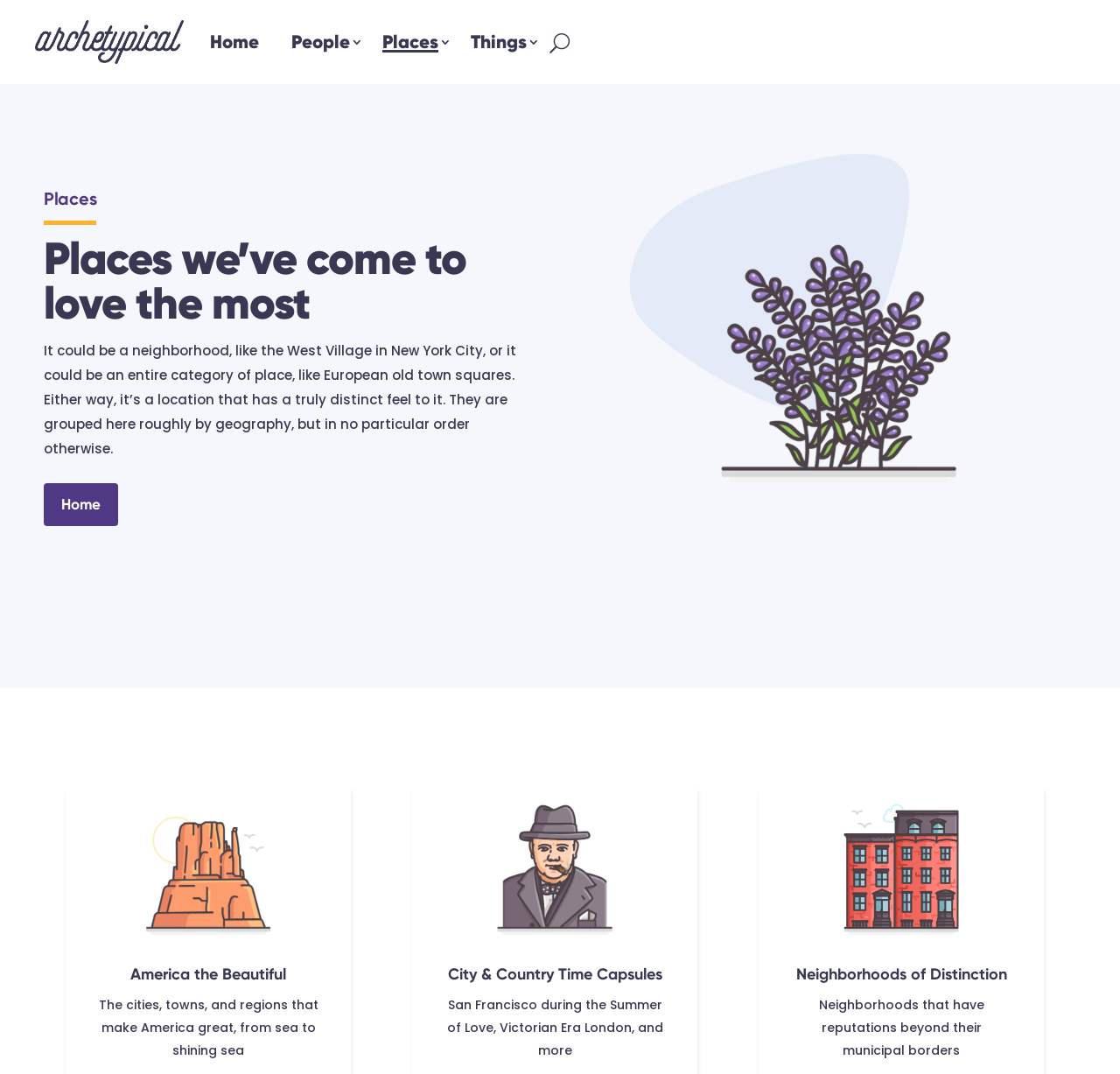Using the image as a reference, answer the following question in as much detail as possible:
What is the category of WWII Era London?

The WWII Era London is featured on the webpage with an image and a heading 'City & Country Time Capsules', which suggests that it is a city or country that is being showcased as a time capsule.